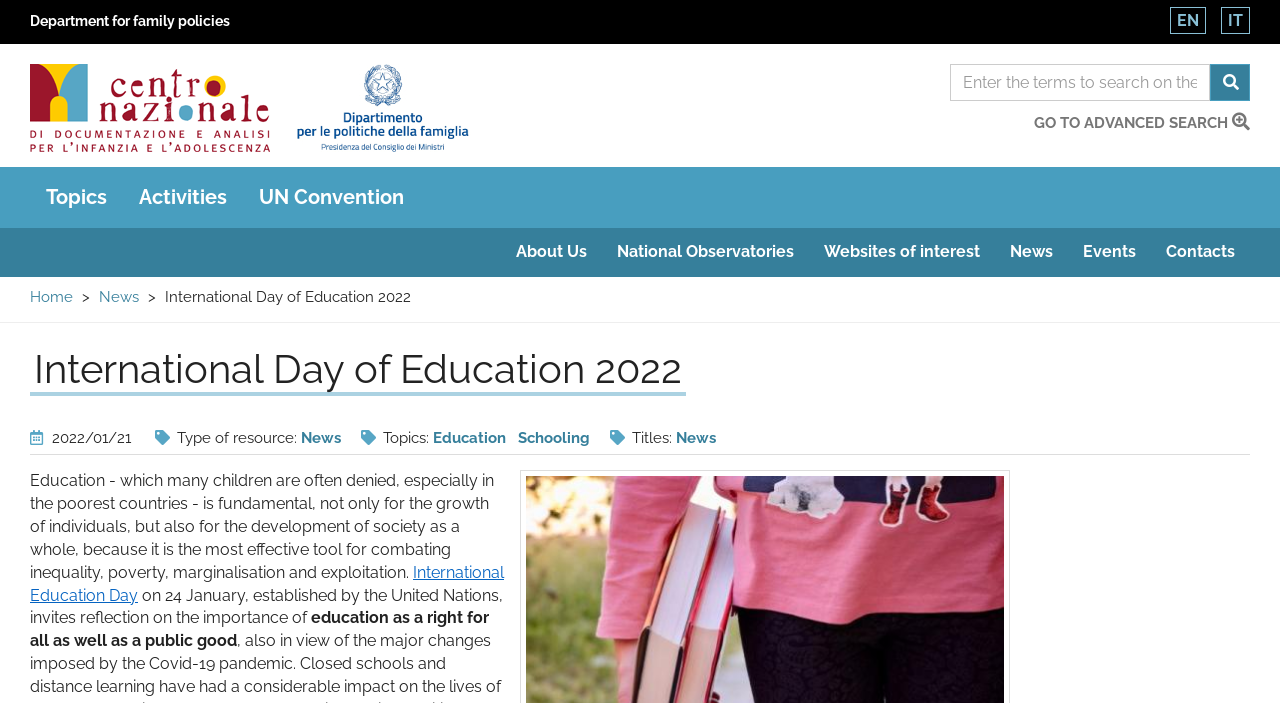Answer the question briefly using a single word or phrase: 
What is the name of the national centre?

National Centre of Documentation and Analysis for Childhood and Adolescence